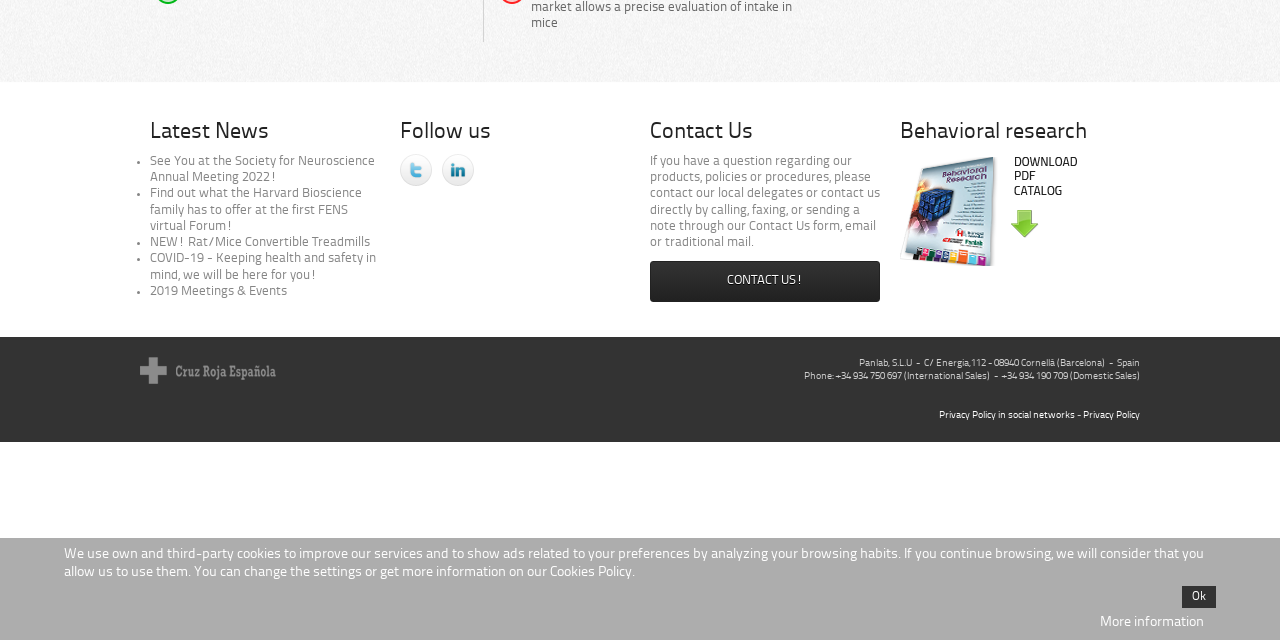Based on the element description: "2019 Meetings & Events", identify the bounding box coordinates for this UI element. The coordinates must be four float numbers between 0 and 1, listed as [left, top, right, bottom].

[0.117, 0.445, 0.224, 0.465]